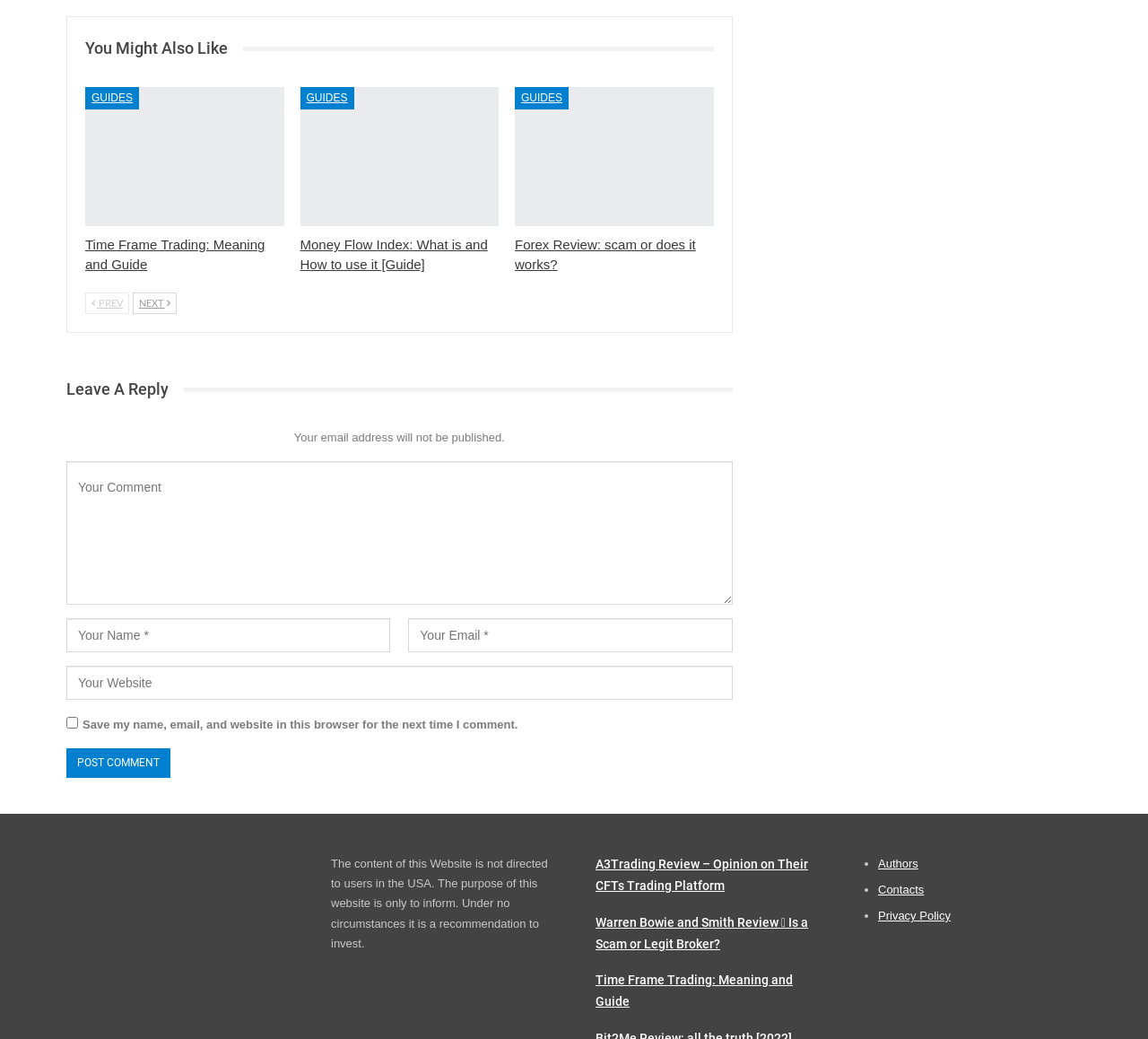Indicate the bounding box coordinates of the element that needs to be clicked to satisfy the following instruction: "Click on the 'You Might Also Like' link". The coordinates should be four float numbers between 0 and 1, i.e., [left, top, right, bottom].

[0.074, 0.04, 0.212, 0.055]